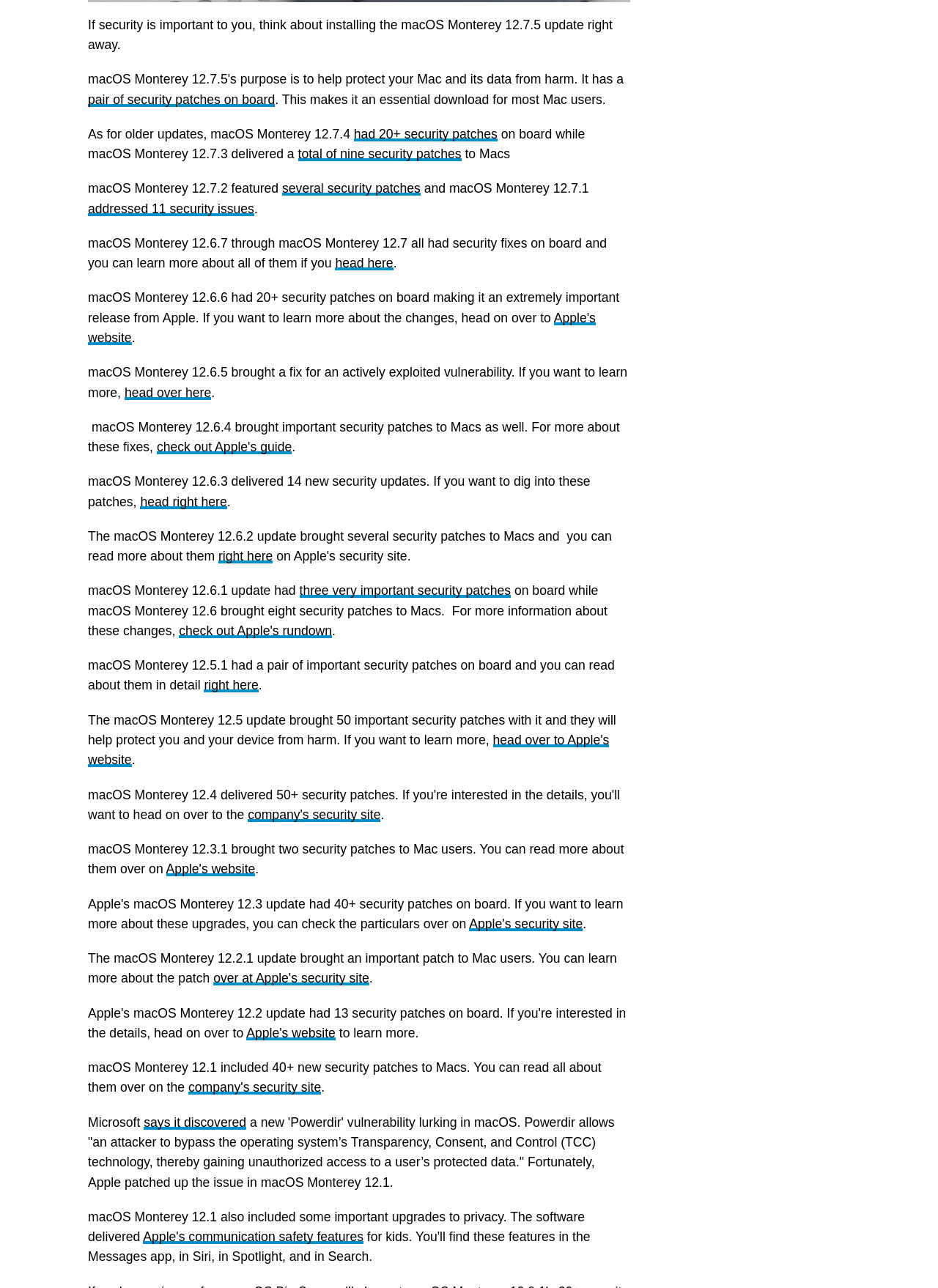Identify the bounding box coordinates for the region of the element that should be clicked to carry out the instruction: "Read about security patches on board". The bounding box coordinates should be four float numbers between 0 and 1, i.e., [left, top, right, bottom].

[0.094, 0.071, 0.293, 0.083]